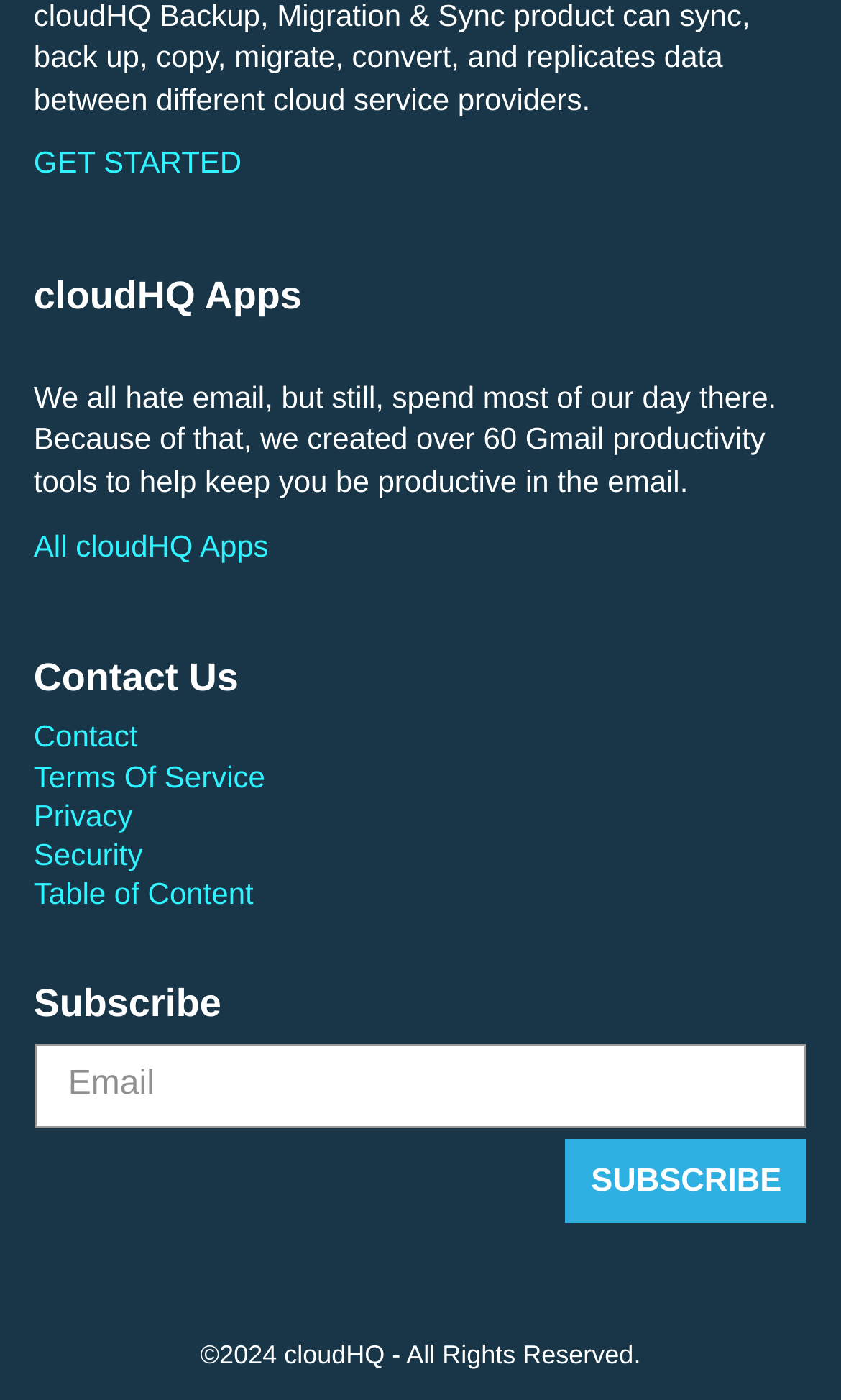What is the copyright year of cloudHQ?
Please respond to the question with as much detail as possible.

The StaticText at the bottom of the page reads '©2024 cloudHQ - All Rights Reserved.', indicating that the copyright year of cloudHQ is 2024.